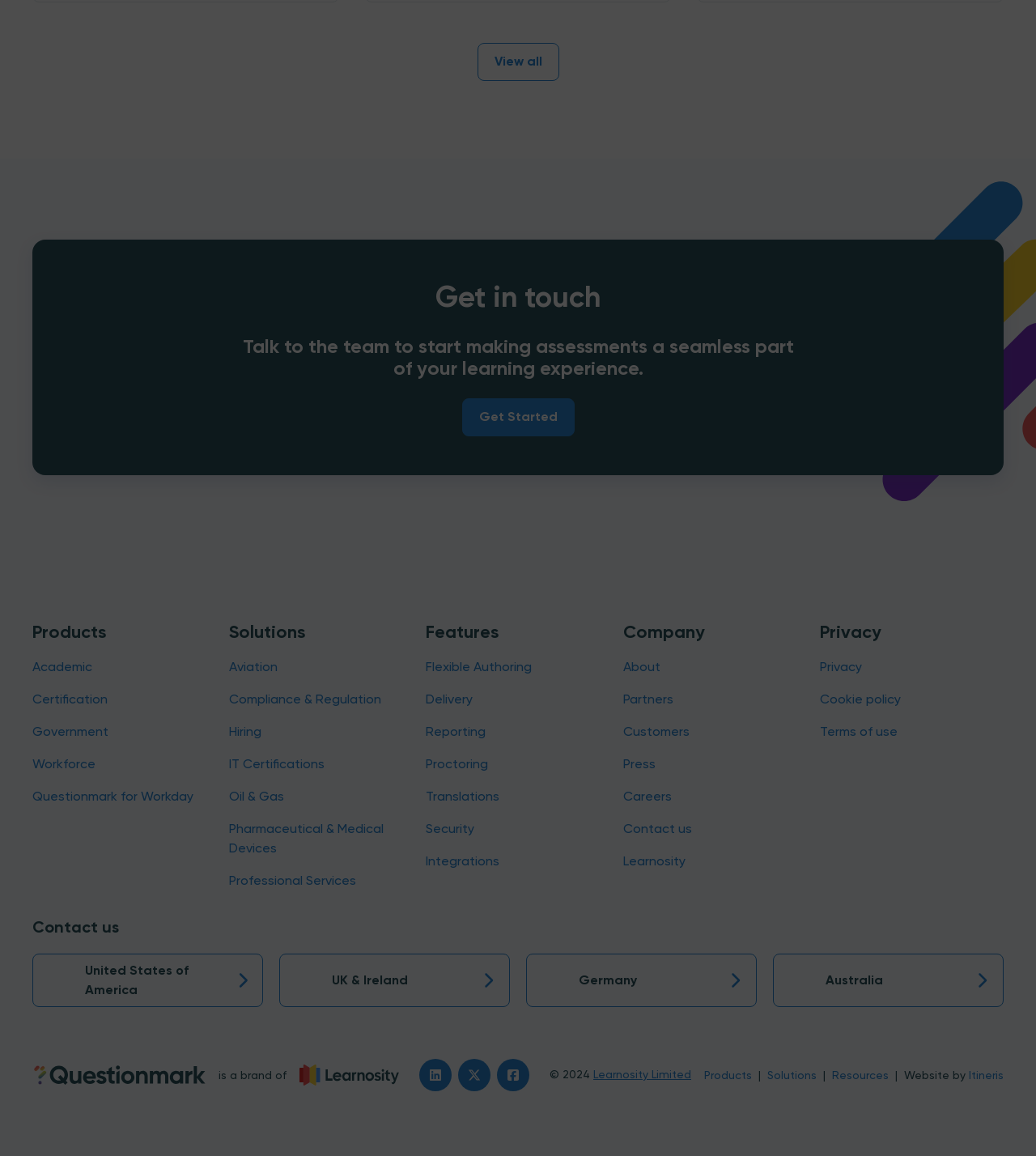Please identify the bounding box coordinates of the element's region that needs to be clicked to fulfill the following instruction: "Learn about the company". The bounding box coordinates should consist of four float numbers between 0 and 1, i.e., [left, top, right, bottom].

[0.601, 0.568, 0.779, 0.585]